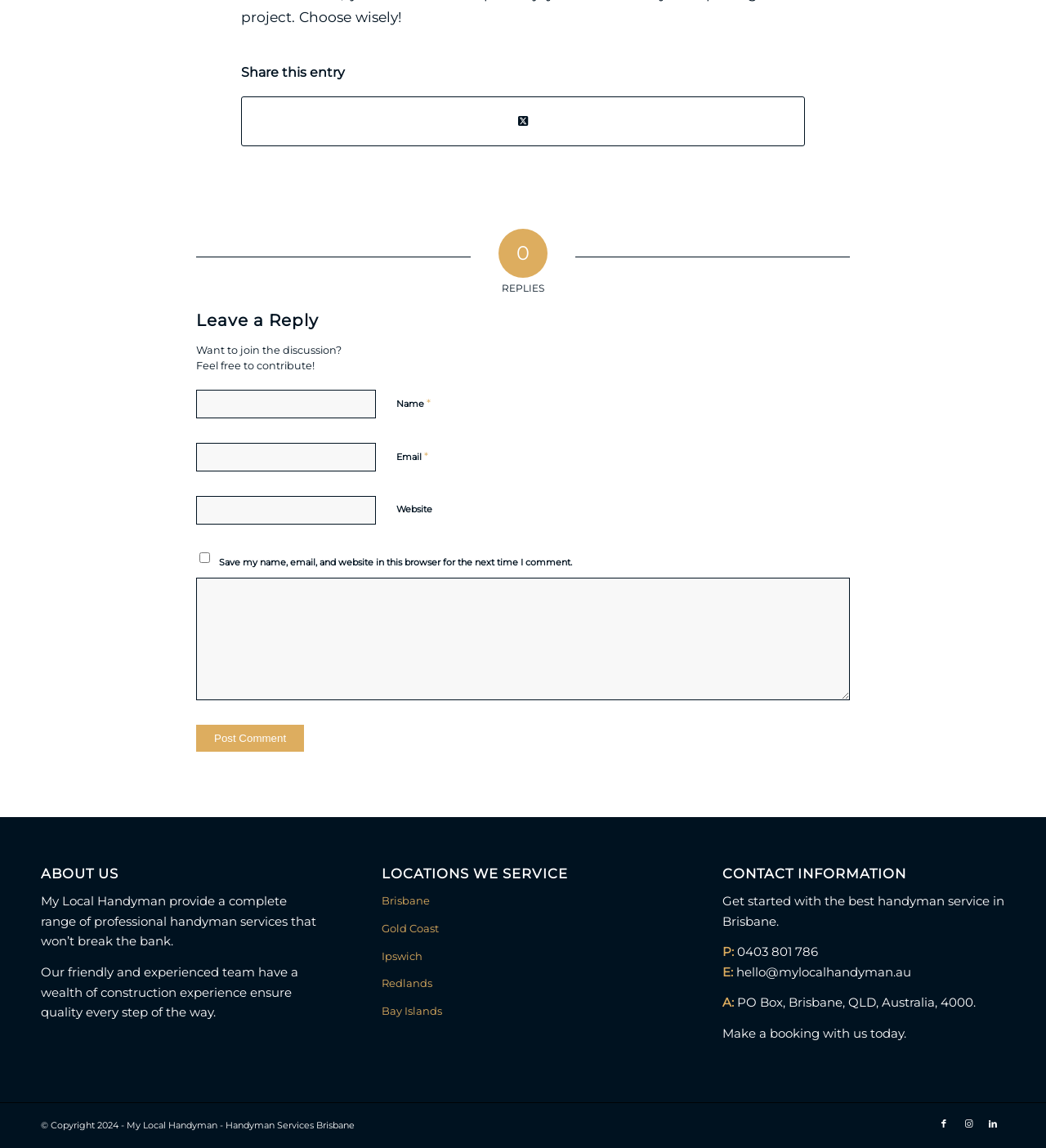Please find the bounding box coordinates of the element's region to be clicked to carry out this instruction: "Leave a reply".

[0.188, 0.271, 0.812, 0.287]